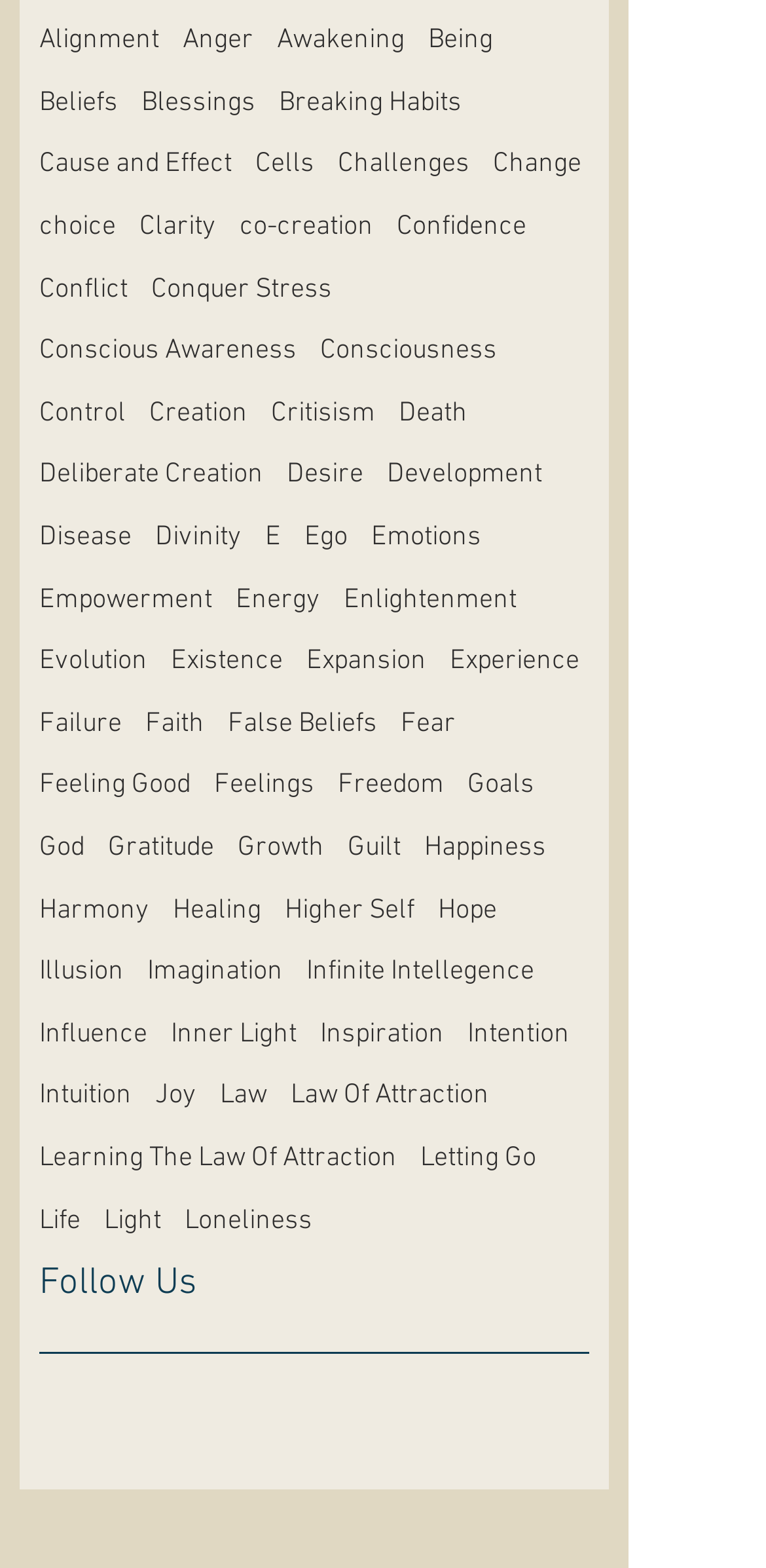Mark the bounding box of the element that matches the following description: "BT Luxe".

None